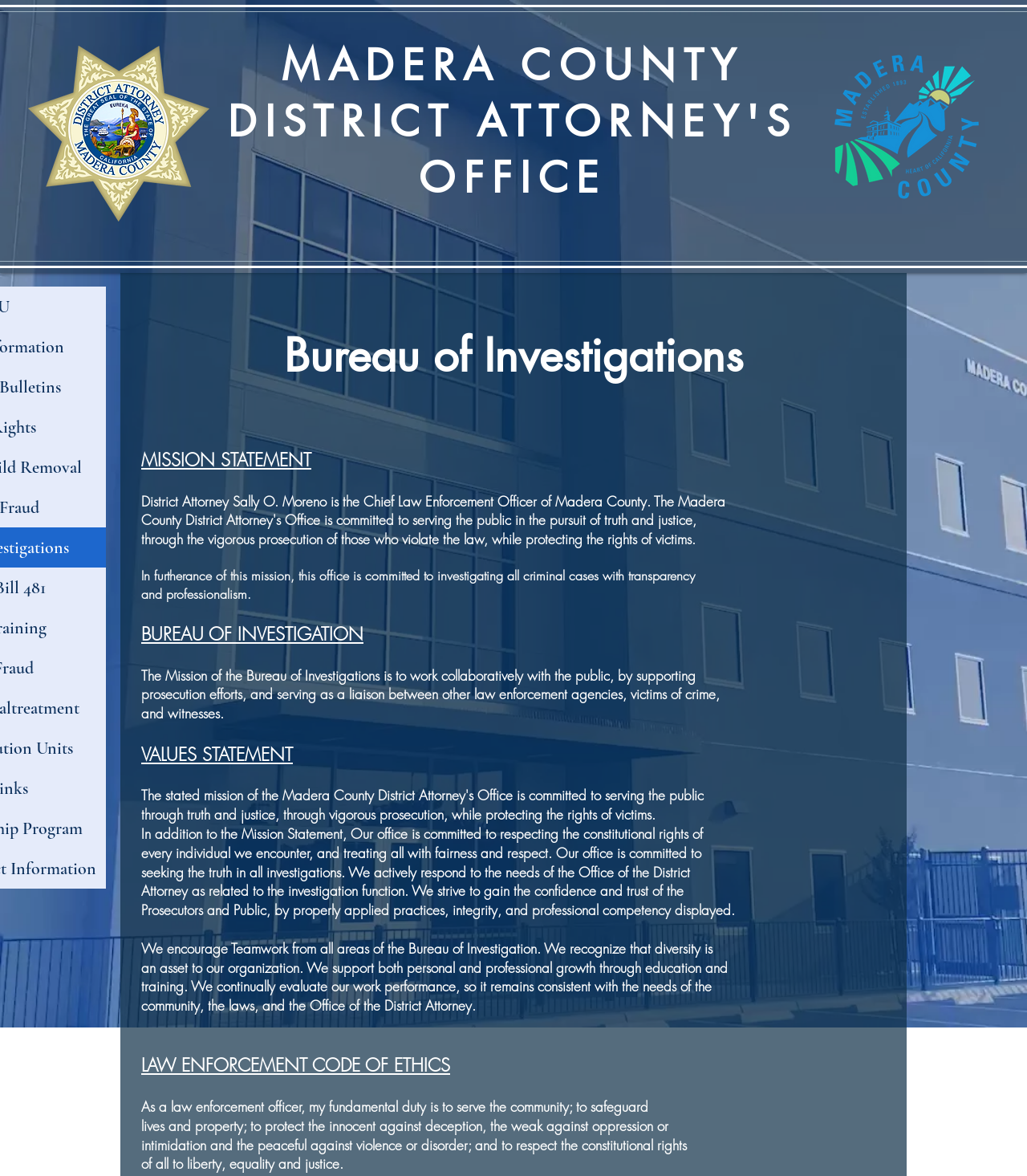What is the main heading displayed on the webpage? Please provide the text.

Bureau of Investigations